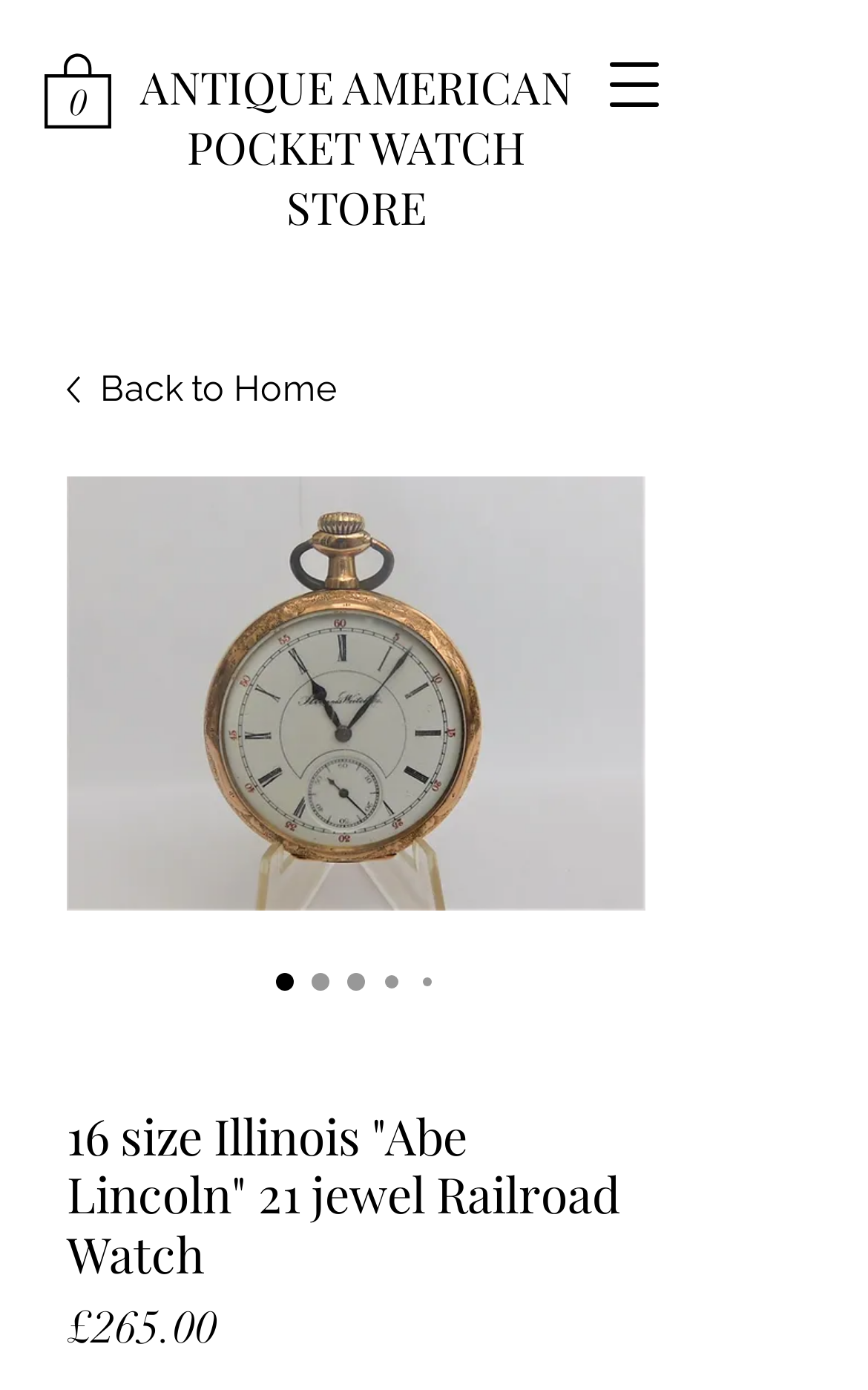Using the provided description 0, find the bounding box coordinates for the UI element. Provide the coordinates in (top-left x, top-left y, bottom-right x, bottom-right y) format, ensuring all values are between 0 and 1.

[0.051, 0.035, 0.128, 0.092]